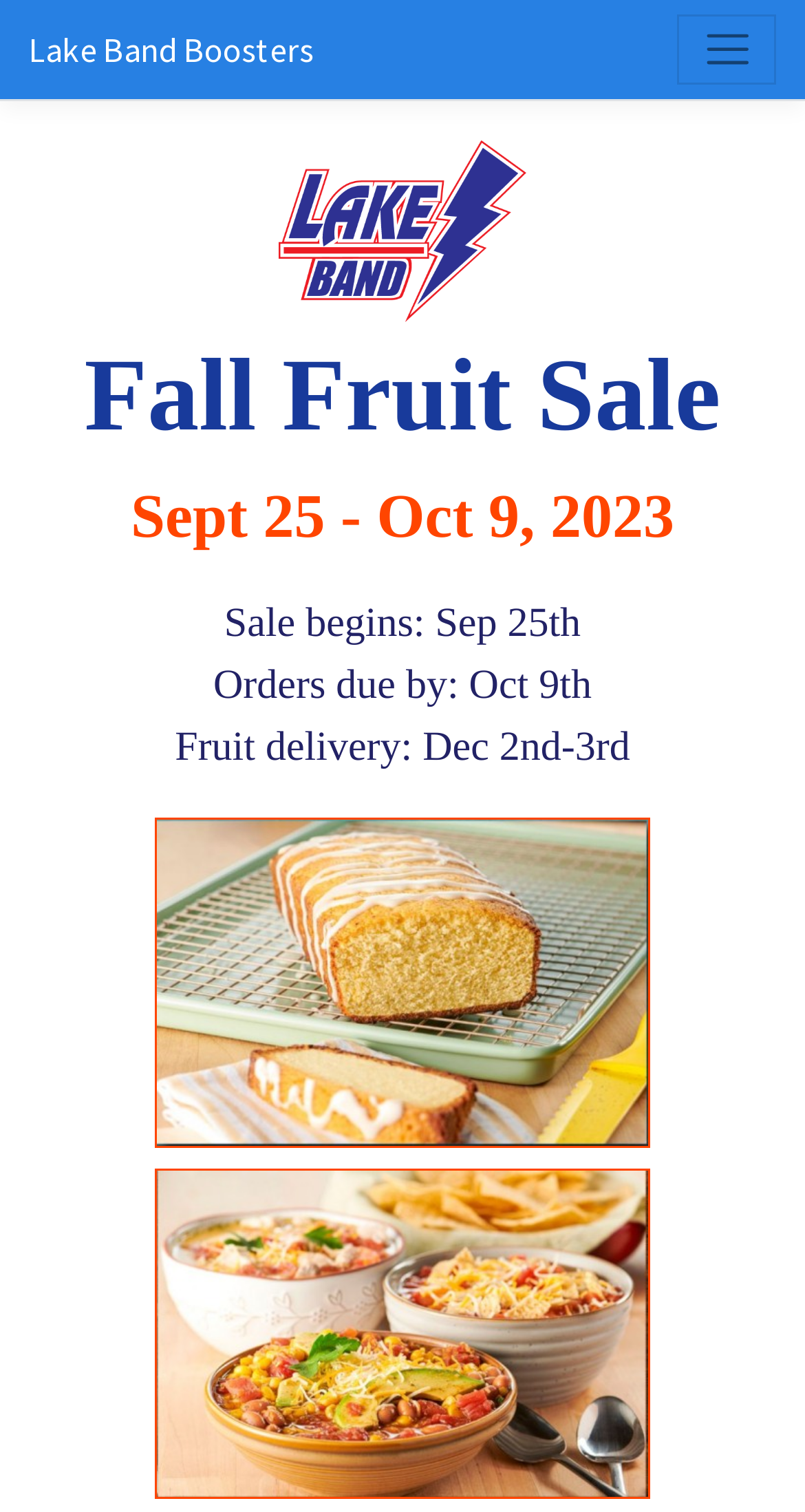Show the bounding box coordinates for the HTML element described as: "Lake Band Boosters".

[0.036, 0.01, 0.39, 0.056]